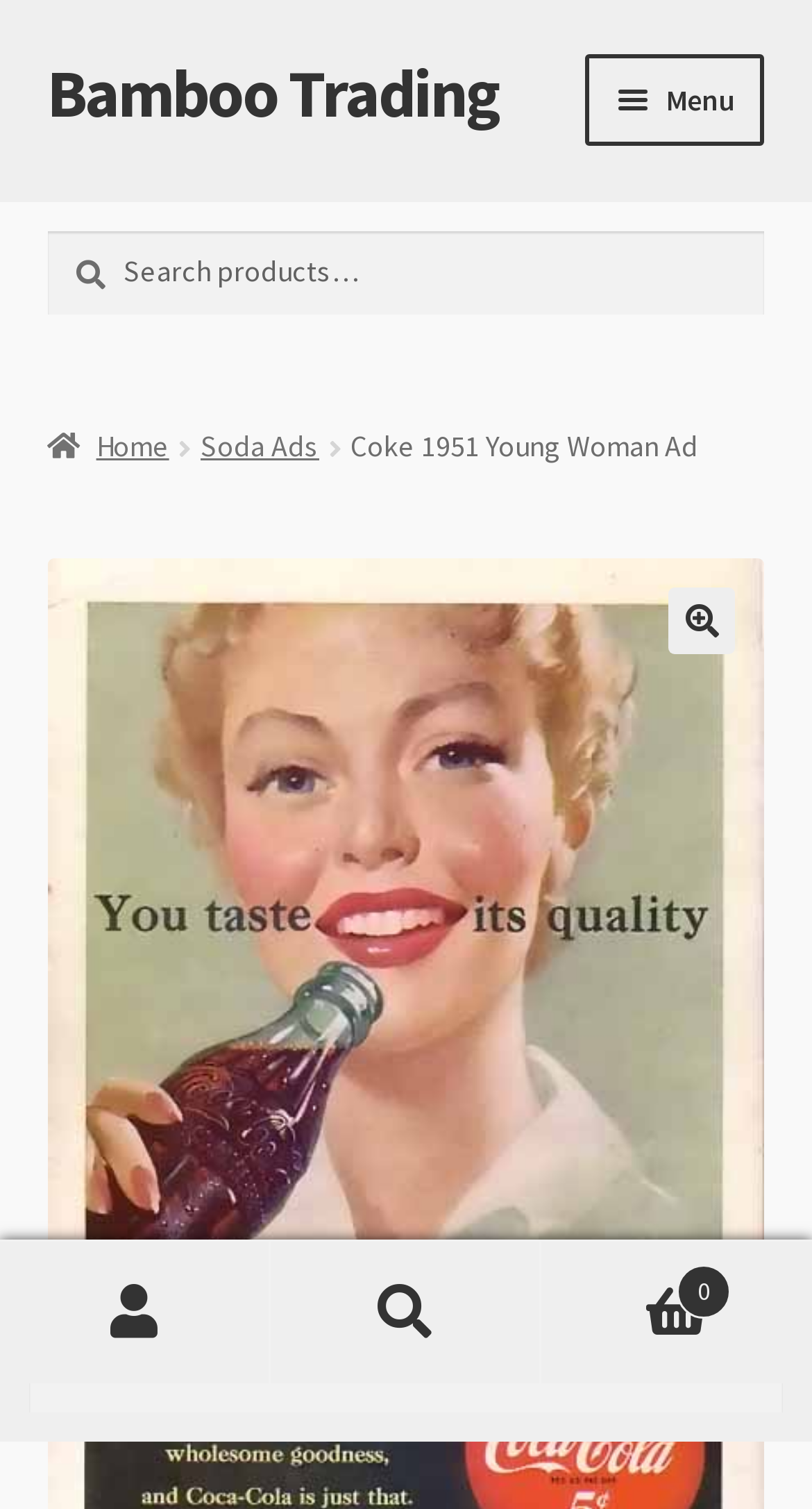Please locate the bounding box coordinates of the element that should be clicked to complete the given instruction: "Go to 'Home'".

[0.058, 0.096, 0.942, 0.171]